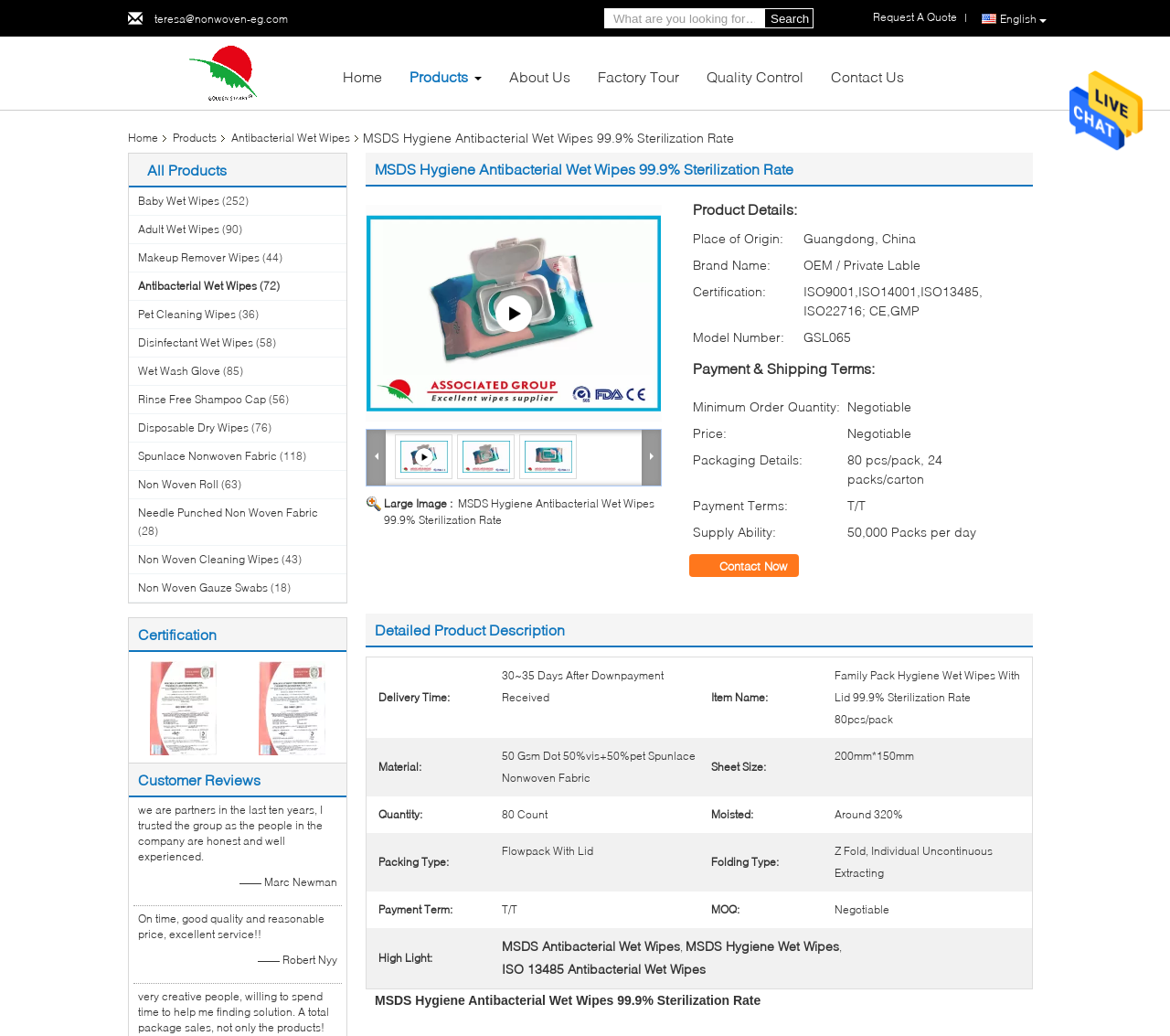What is the certification of the product supplier?
From the details in the image, answer the question comprehensively.

I found the certification information by looking at the links under the 'Certification' section, which are both labeled as 'China Golden Starry Environmental Products (Shenzhen) Co., Ltd. certification'.